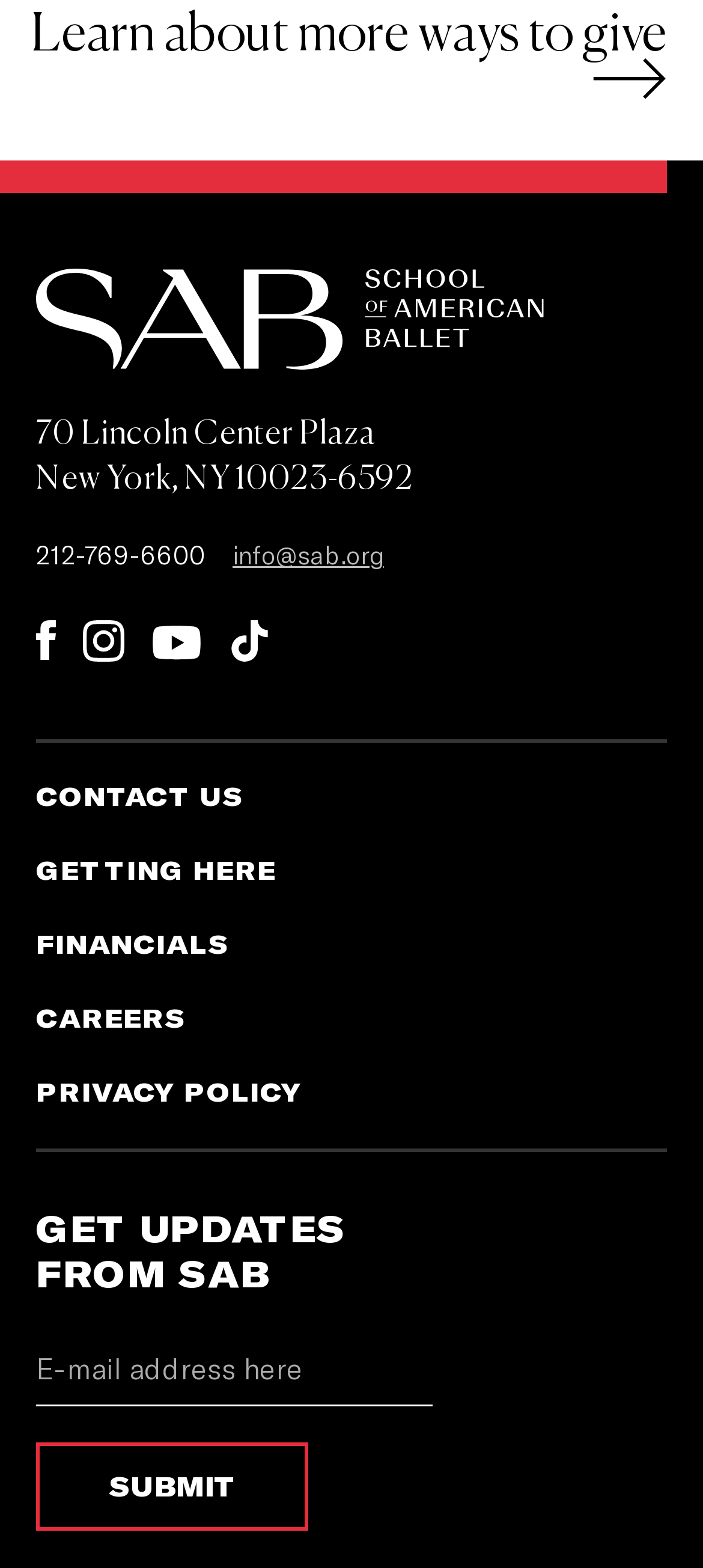Determine the coordinates of the bounding box for the clickable area needed to execute this instruction: "Send an email".

[0.331, 0.344, 0.546, 0.365]